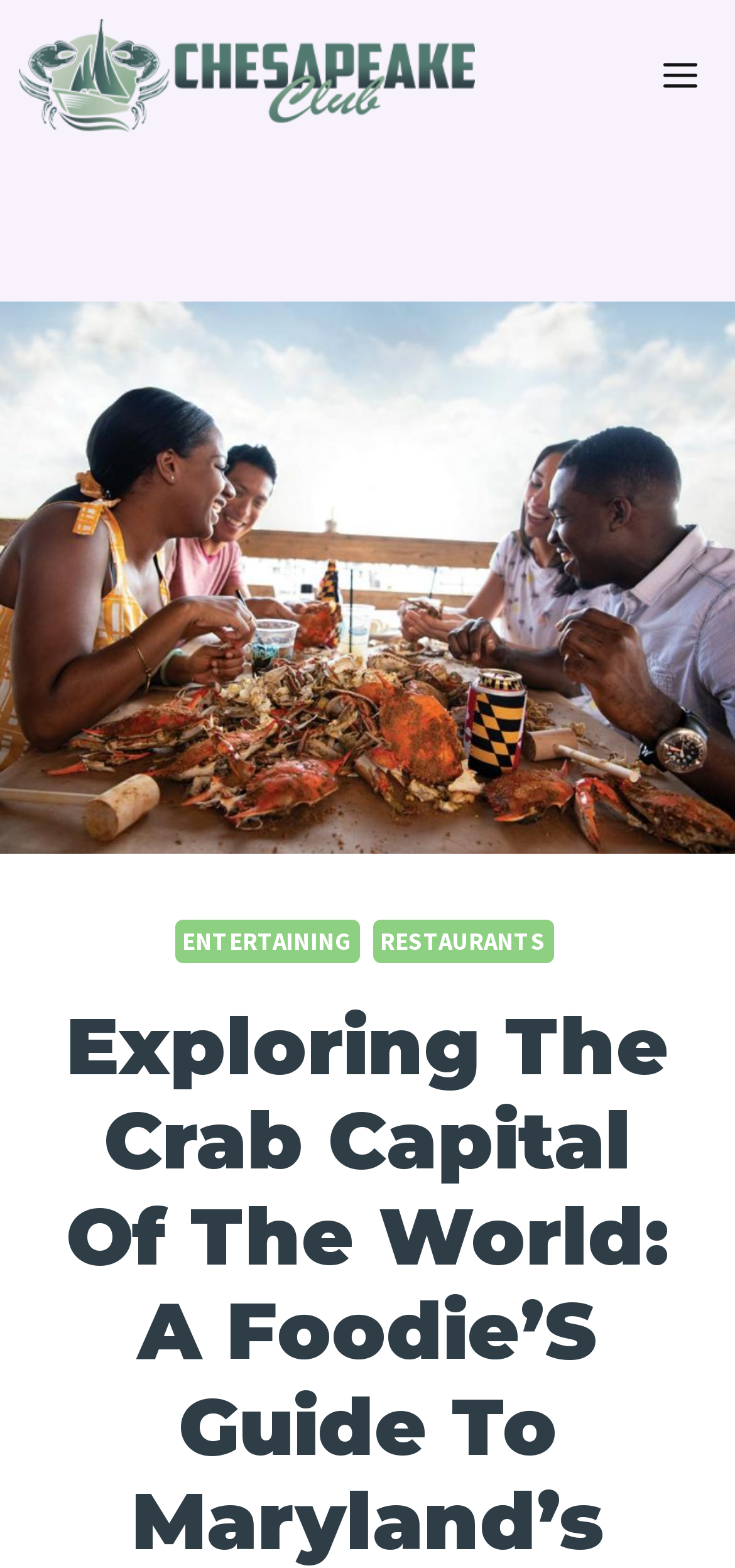What is the purpose of the button on the top right?
Answer the question with as much detail as possible.

The button on the top right has a property 'controls' set to 'generate-slideout-menu', which suggests that its purpose is to control the slideout menu.